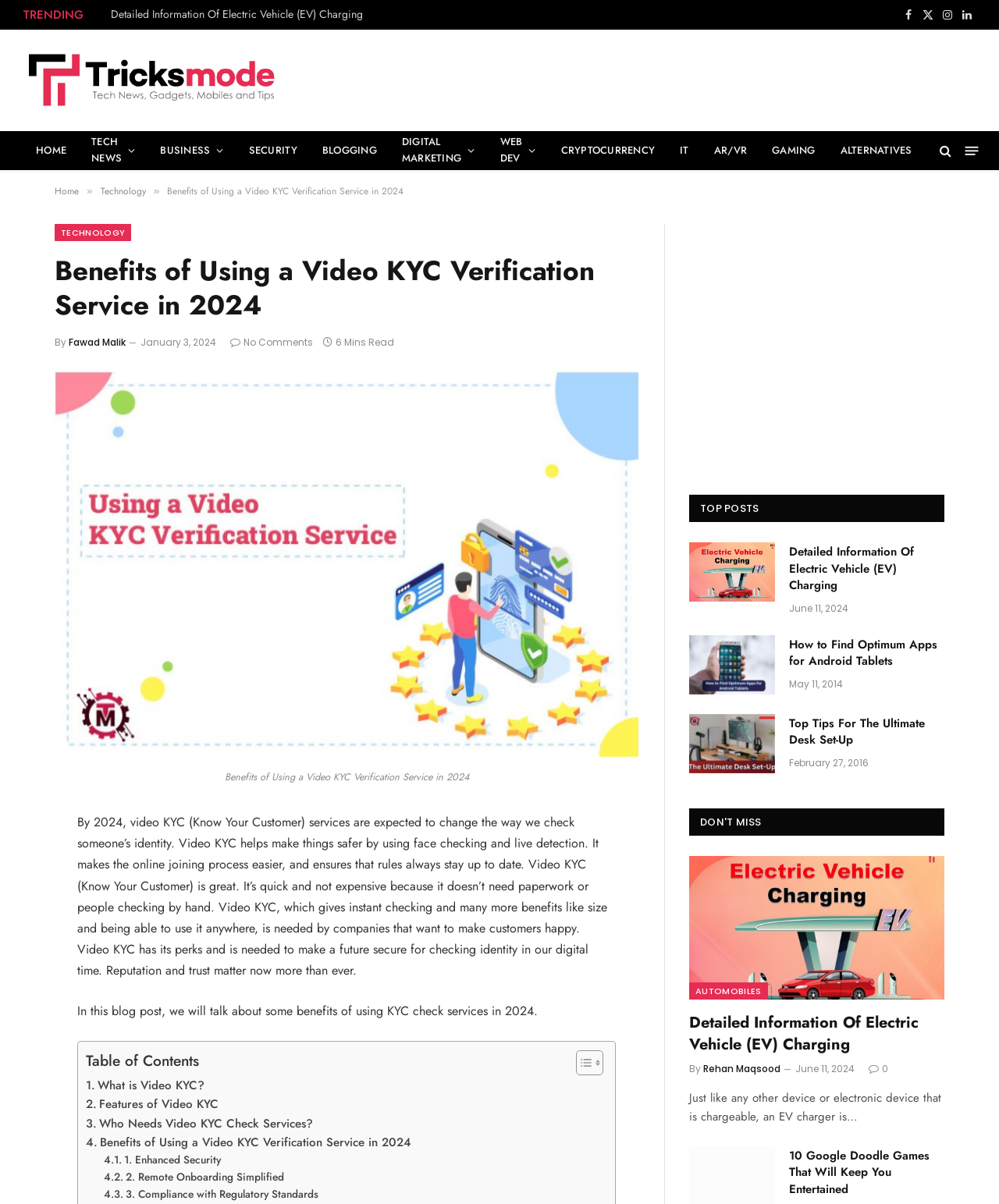Specify the bounding box coordinates for the region that must be clicked to perform the given instruction: "Check the 'Electric Vehicle (EV) Charging' post".

[0.69, 0.451, 0.776, 0.5]